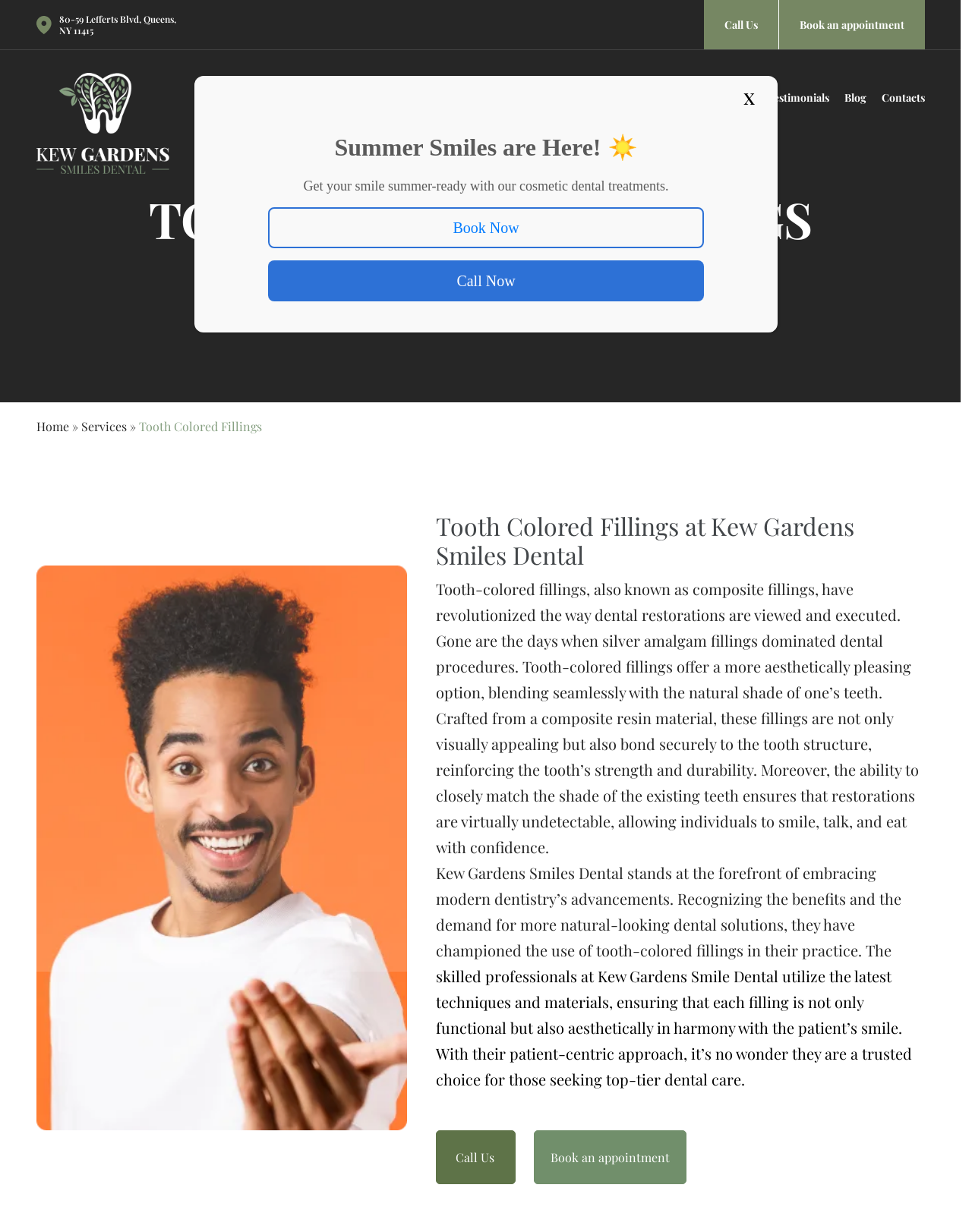Find the headline of the webpage and generate its text content.

TOOTH COLORED FILLINGS